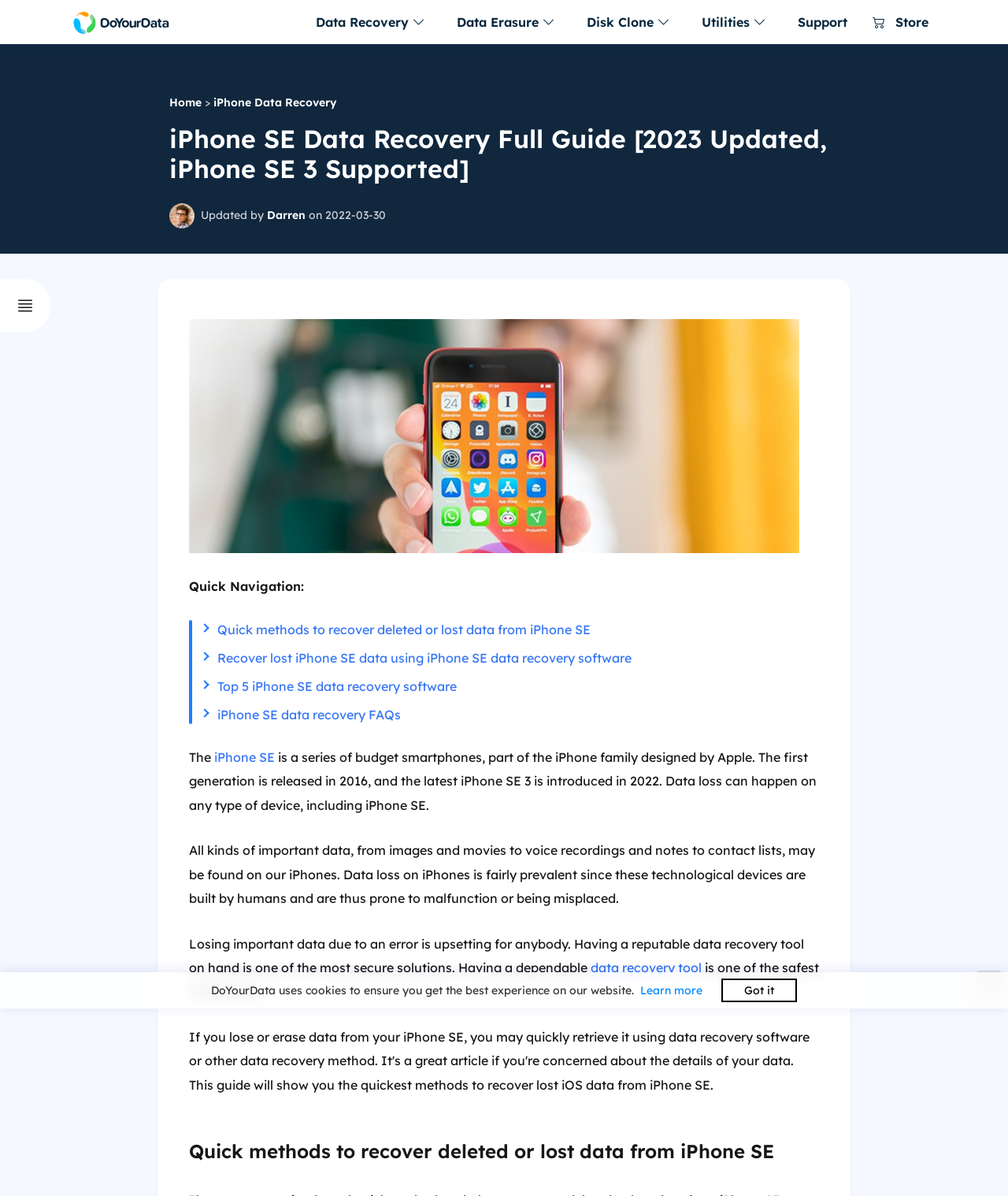Identify the bounding box coordinates for the UI element described by the following text: "iPhone SE data recovery FAQs". Provide the coordinates as four float numbers between 0 and 1, in the format [left, top, right, bottom].

[0.216, 0.591, 0.398, 0.604]